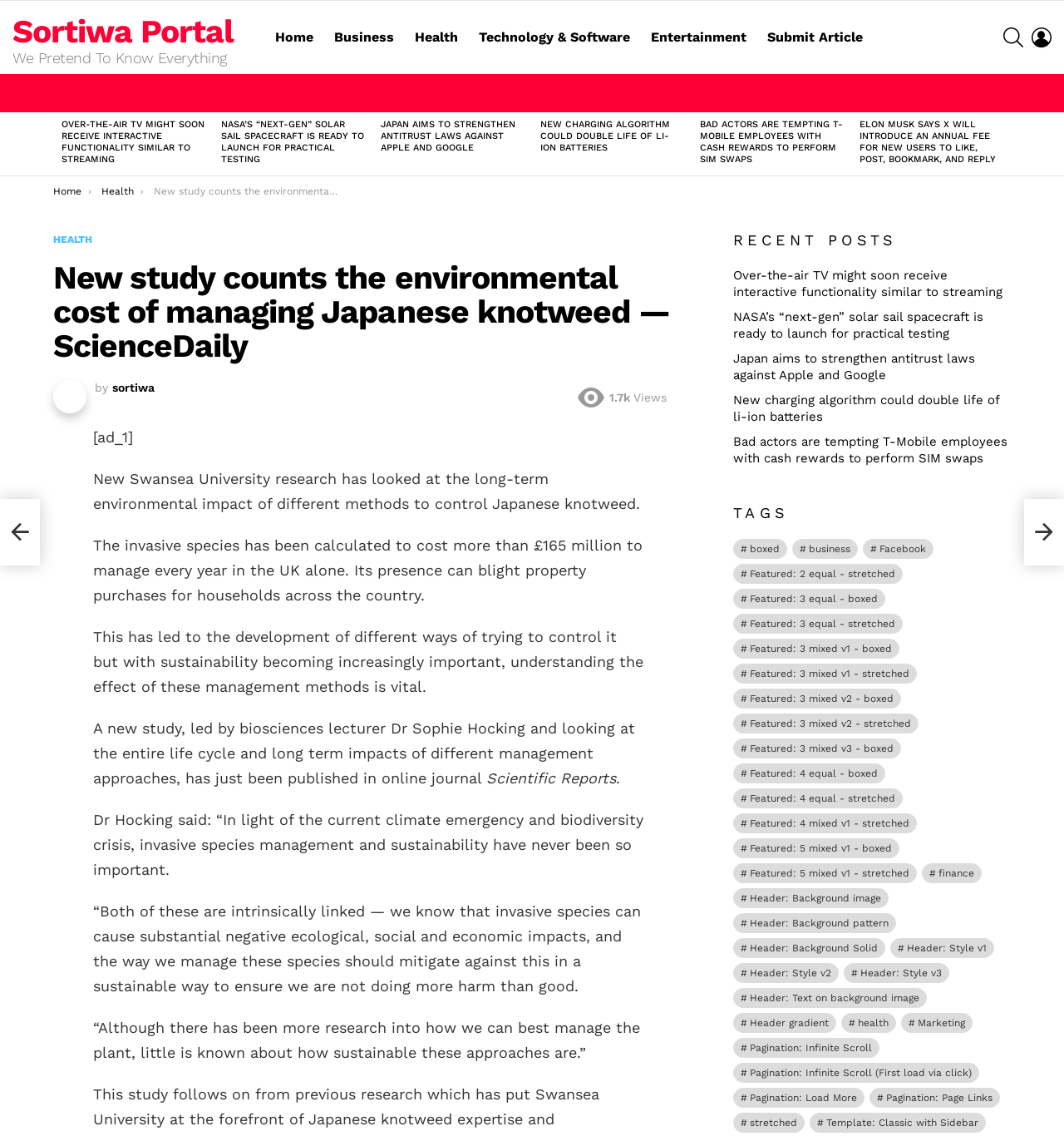Please identify the bounding box coordinates for the region that you need to click to follow this instruction: "Read the article 'New study counts the environmental cost of managing Japanese knotweed — ScienceDaily'".

[0.144, 0.164, 0.562, 0.174]